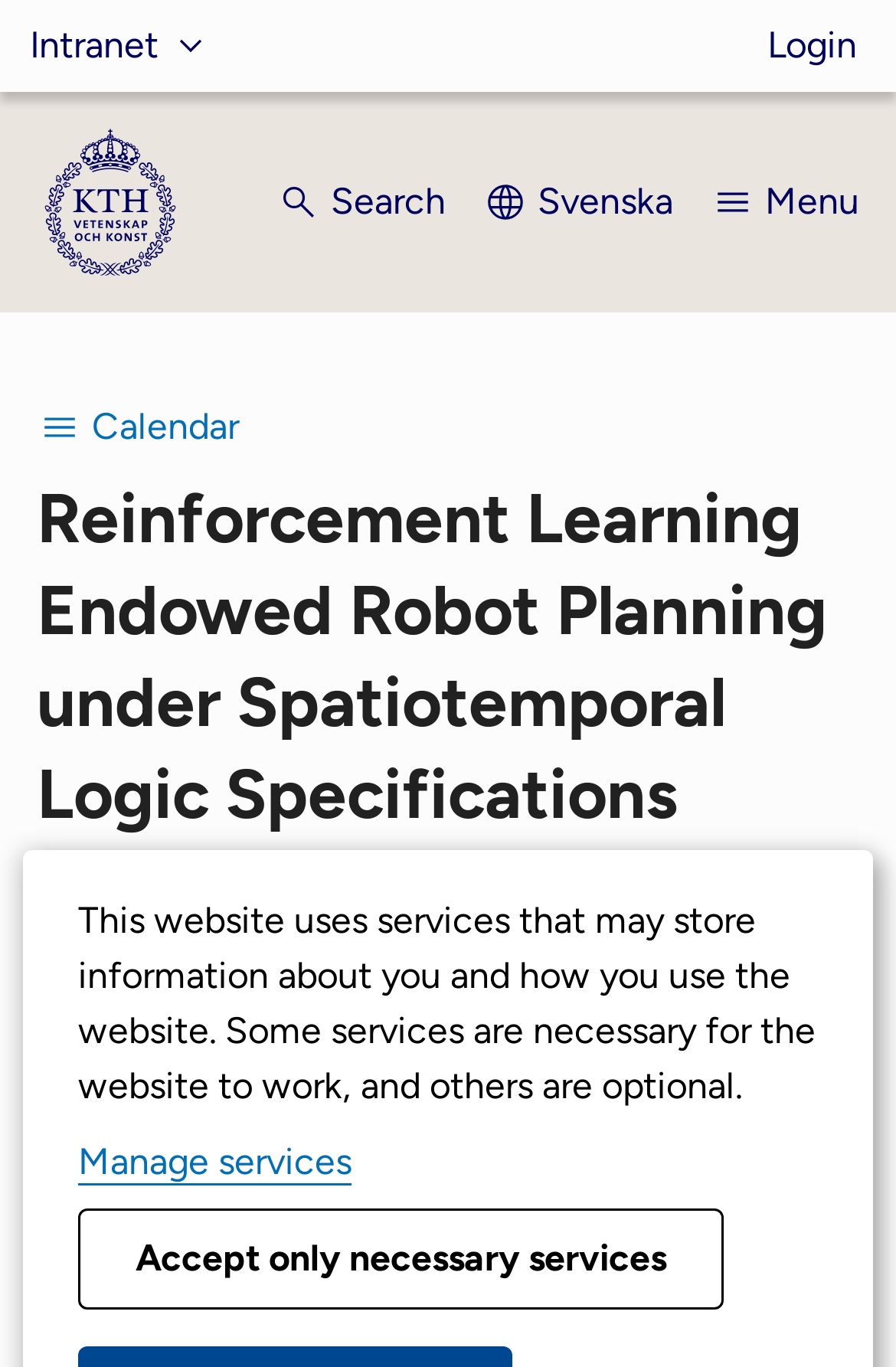Based on the image, please respond to the question with as much detail as possible:
Where is the event location?

I found the event location by looking at the 'Location:' section, which is located below the main heading. The location is specified as a link 'V3, Teknikringen 72, KTH Campus, Stockholm (English)', so I extracted the location part from it.